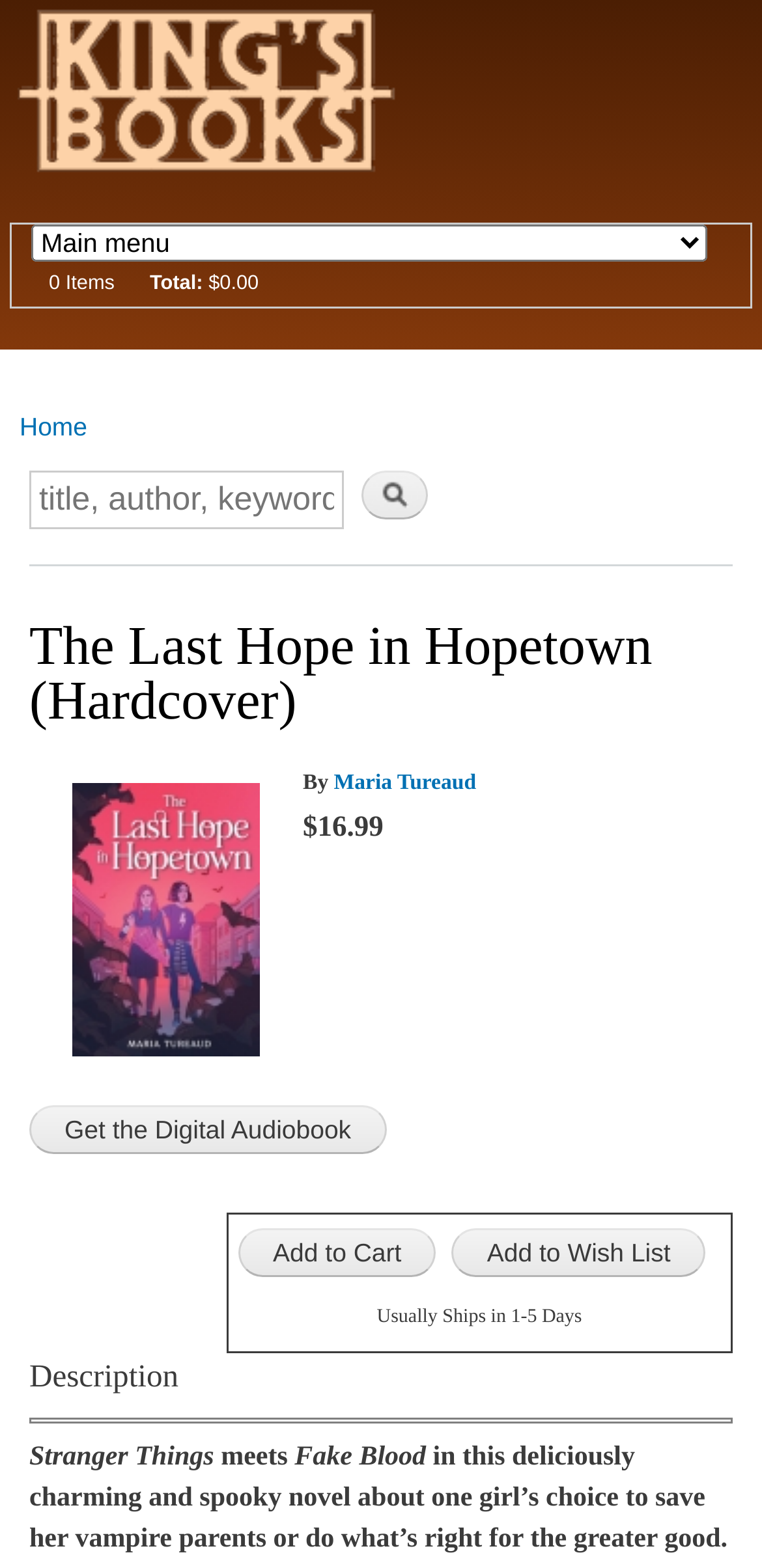Provide the bounding box coordinates of the UI element this sentence describes: "name="op" value="Add to Wish List"".

[0.593, 0.783, 0.926, 0.815]